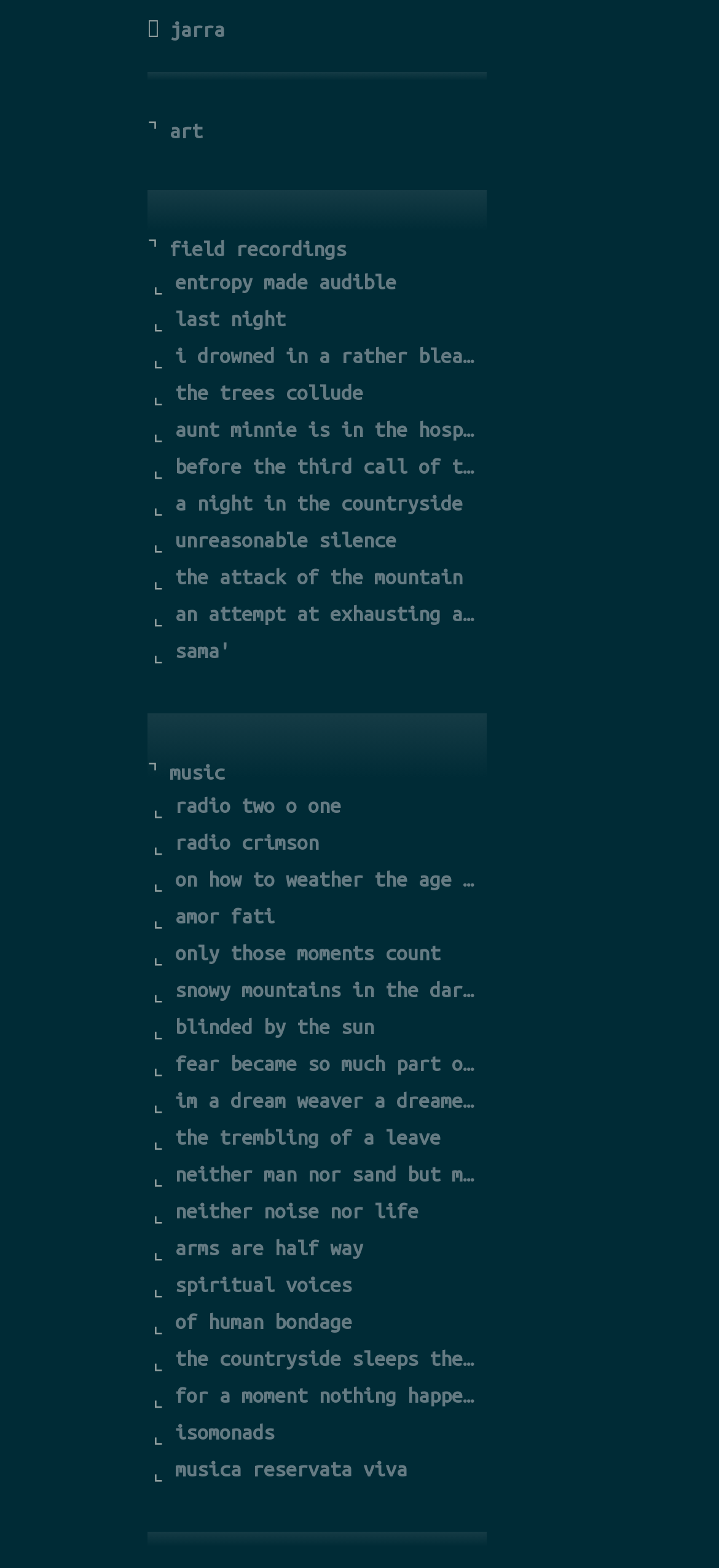Using the provided description arms are half way, find the bounding box coordinates for the UI element. Provide the coordinates in (top-left x, top-left y, bottom-right x, bottom-right y) format, ensuring all values are between 0 and 1.

[0.247, 0.789, 0.664, 0.803]